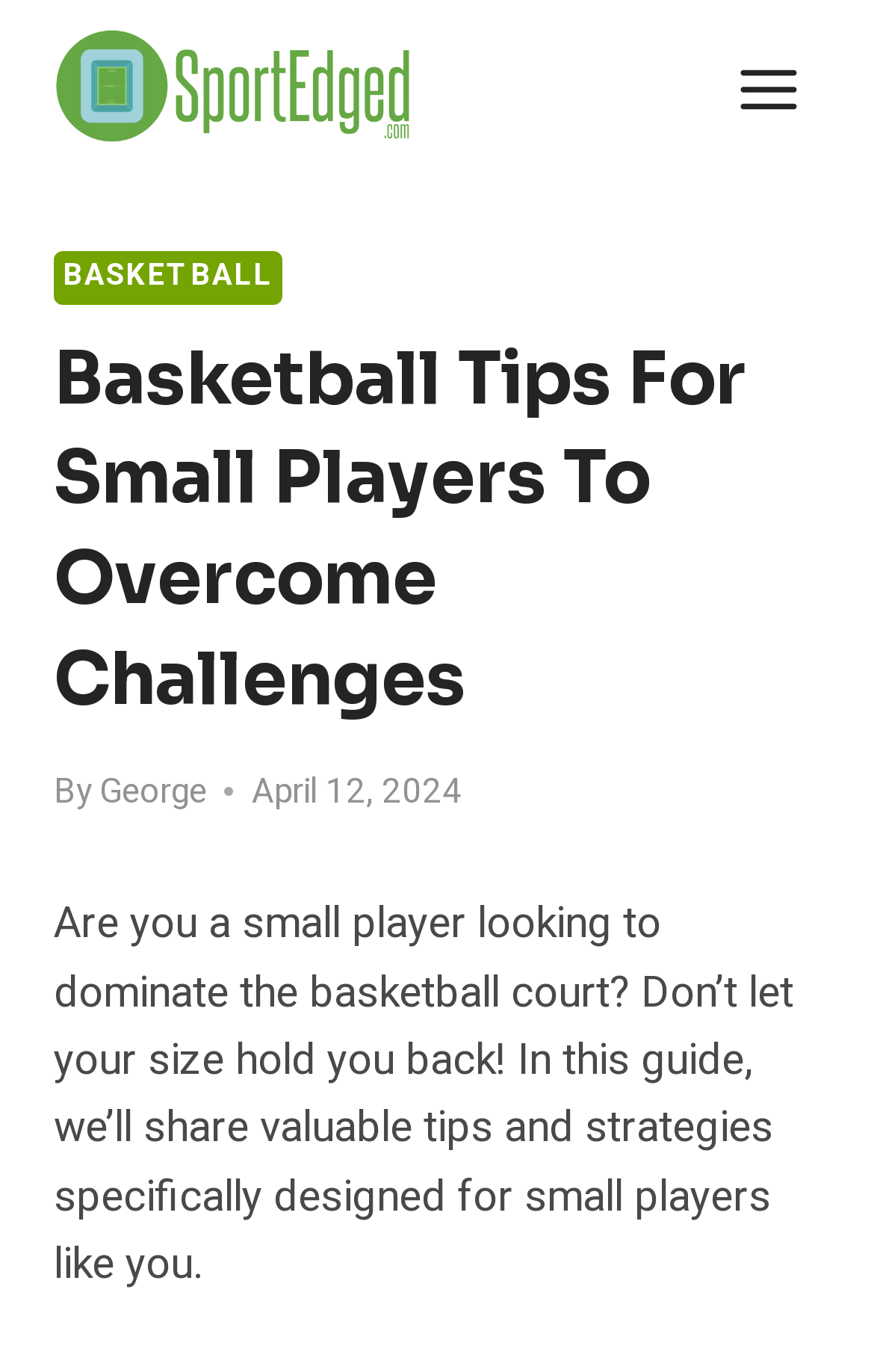Locate the primary heading on the webpage and return its text.

Basketball Tips For Small Players To Overcome Challenges